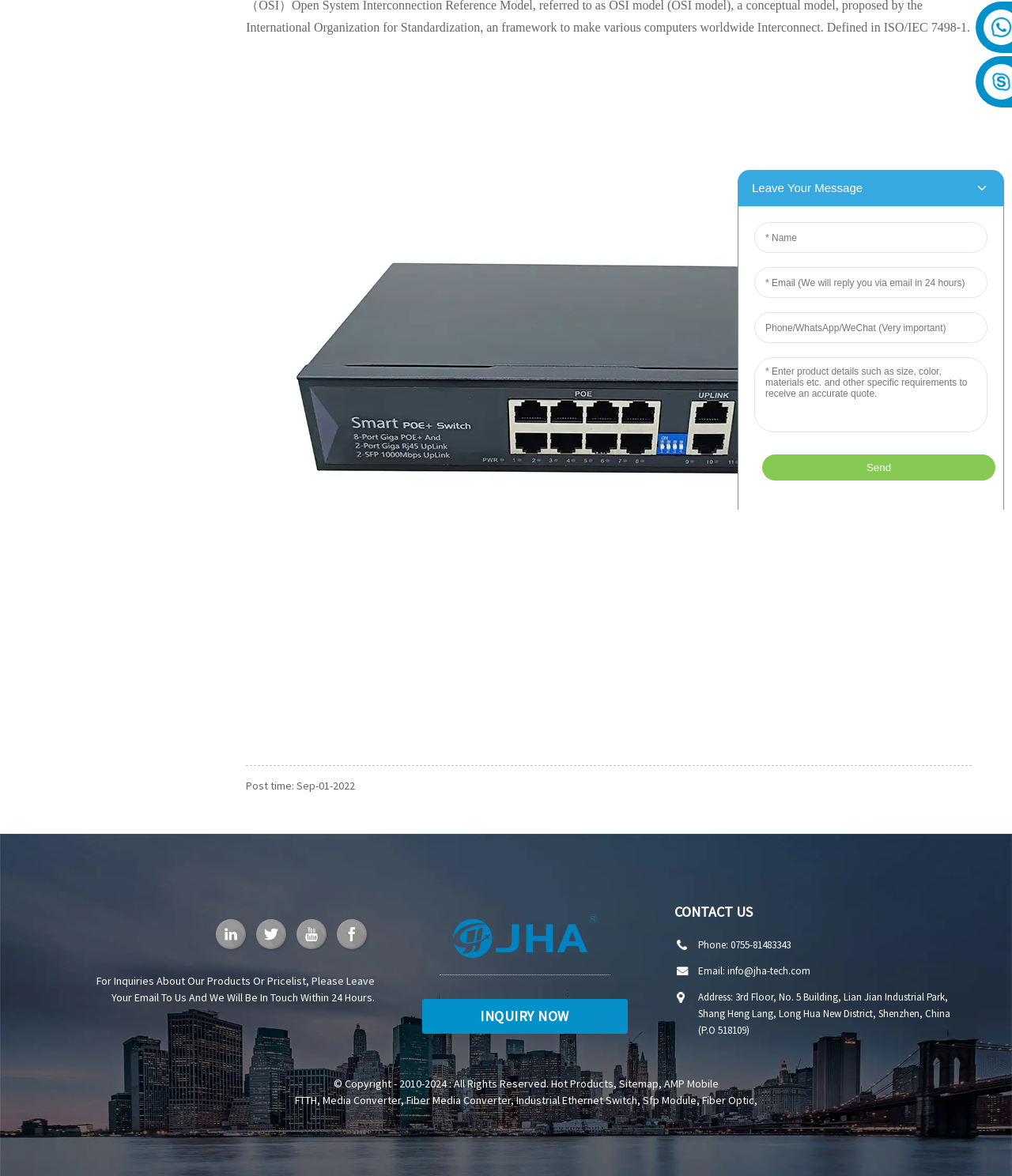Find the bounding box coordinates corresponding to the UI element with the description: "Fiber Optic". The coordinates should be formatted as [left, top, right, bottom], with values as floats between 0 and 1.

[0.694, 0.929, 0.745, 0.941]